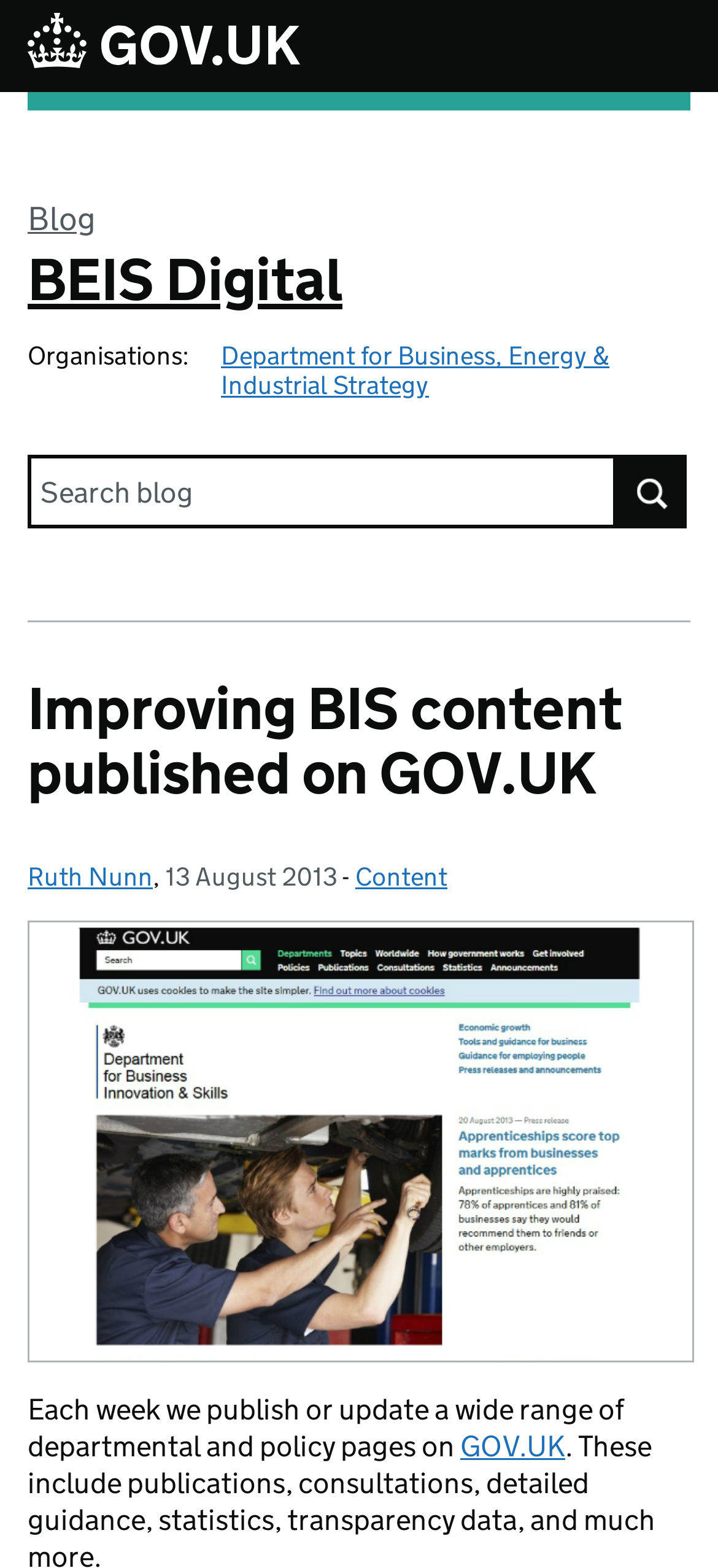Provide the bounding box coordinates for the area that should be clicked to complete the instruction: "Skip to main content".

[0.0, 0.0, 0.079, 0.025]